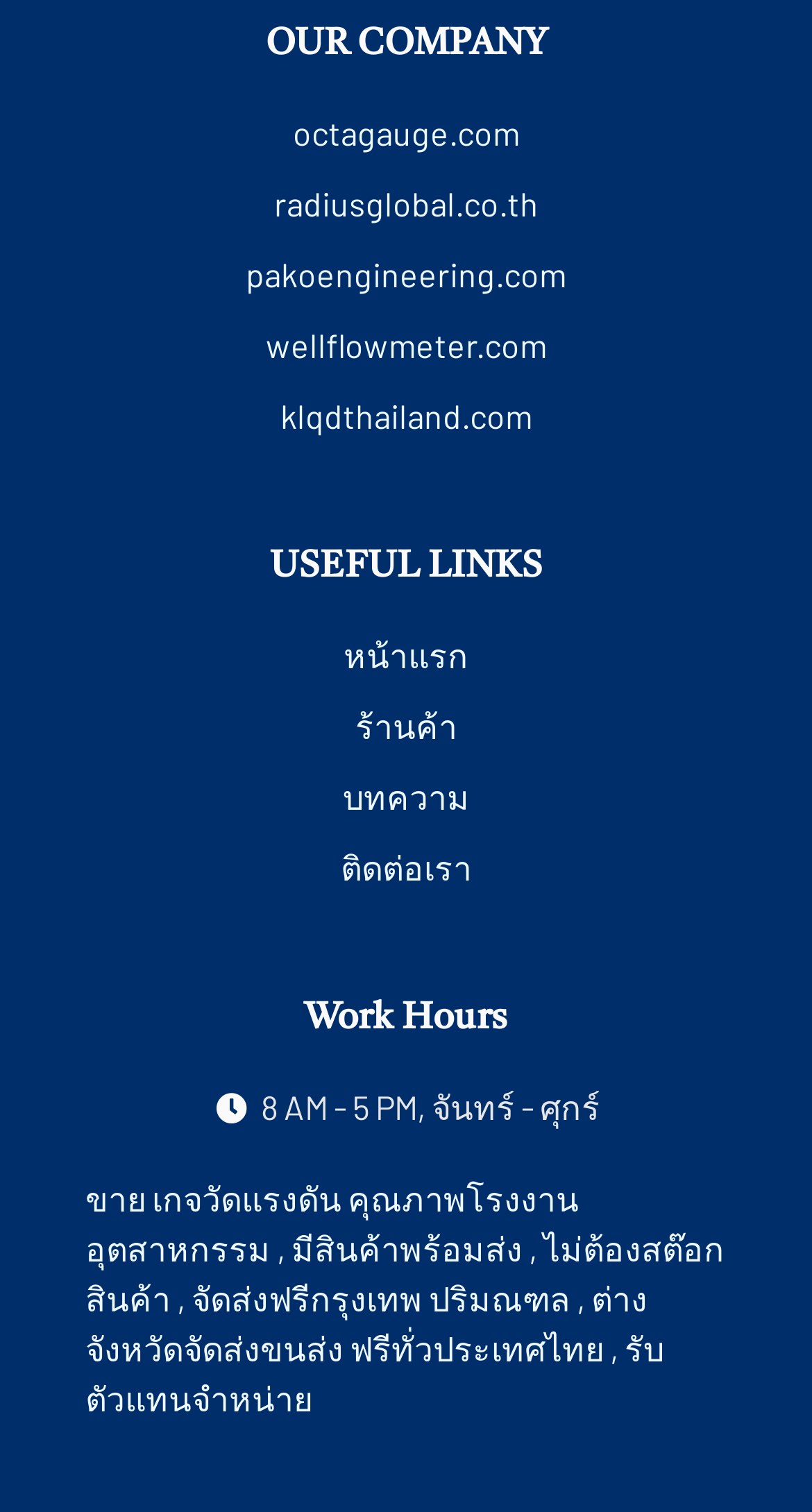Please respond in a single word or phrase: 
What are the working hours?

8 AM - 5 PM